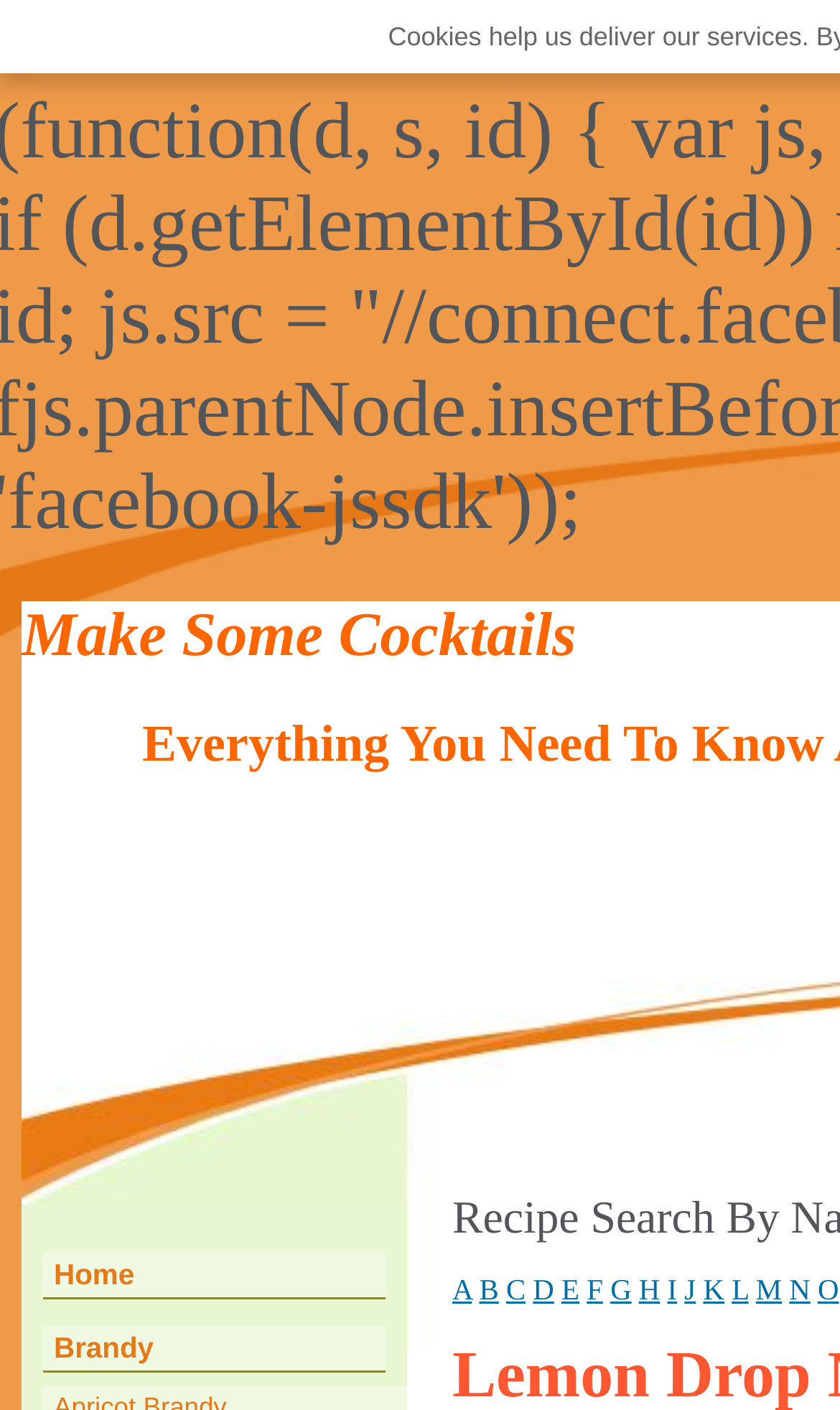Please find the bounding box coordinates in the format (top-left x, top-left y, bottom-right x, bottom-right y) for the given element description. Ensure the coordinates are floating point numbers between 0 and 1. Description: alt="Microsoft 365 Nation"

None